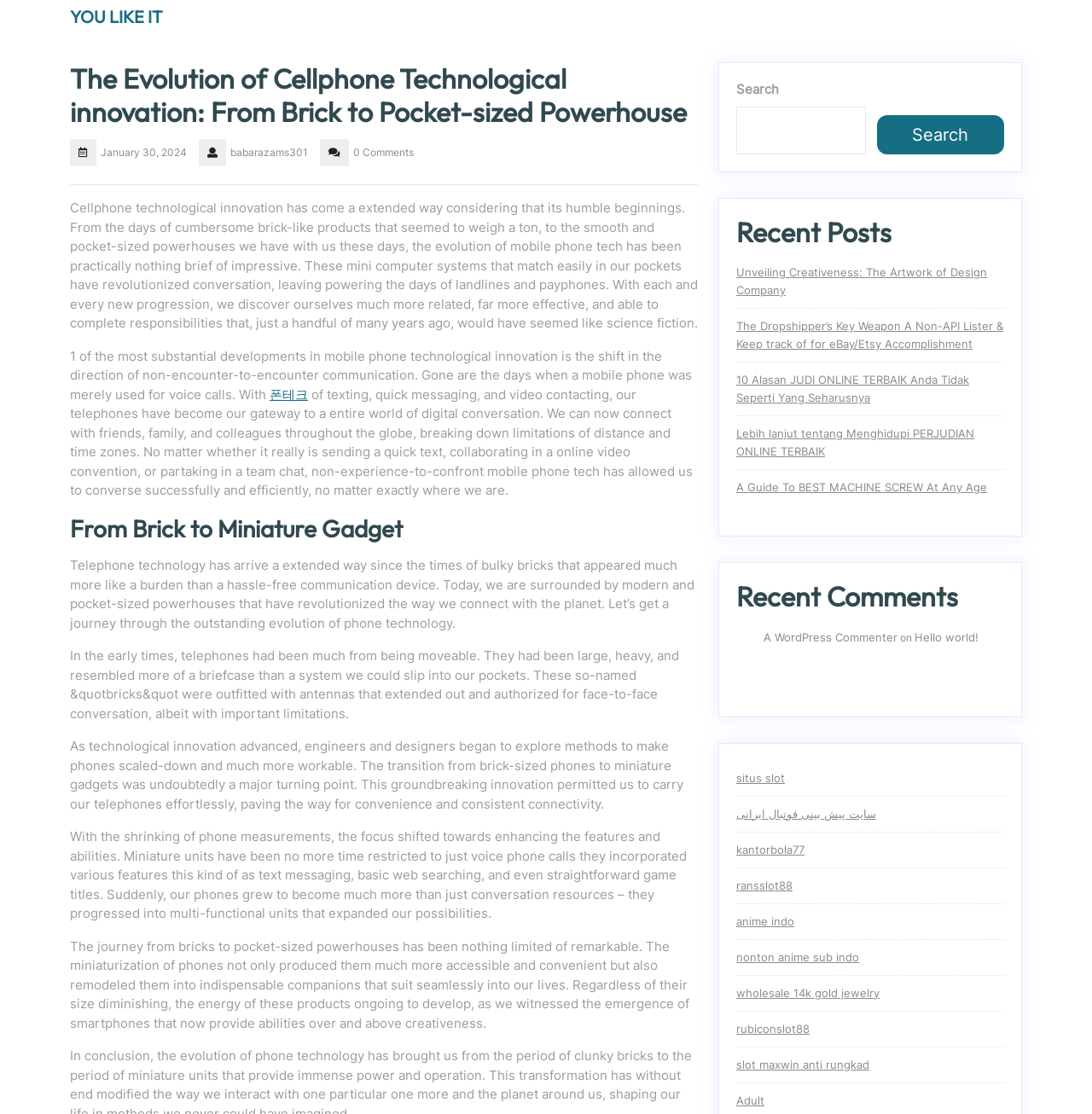Find the bounding box coordinates for the area that should be clicked to accomplish the instruction: "Read the article 'The Evolution of Cellphone Technological innovation: From Brick to Pocket-sized Powerhouse'".

[0.064, 0.056, 0.639, 0.115]